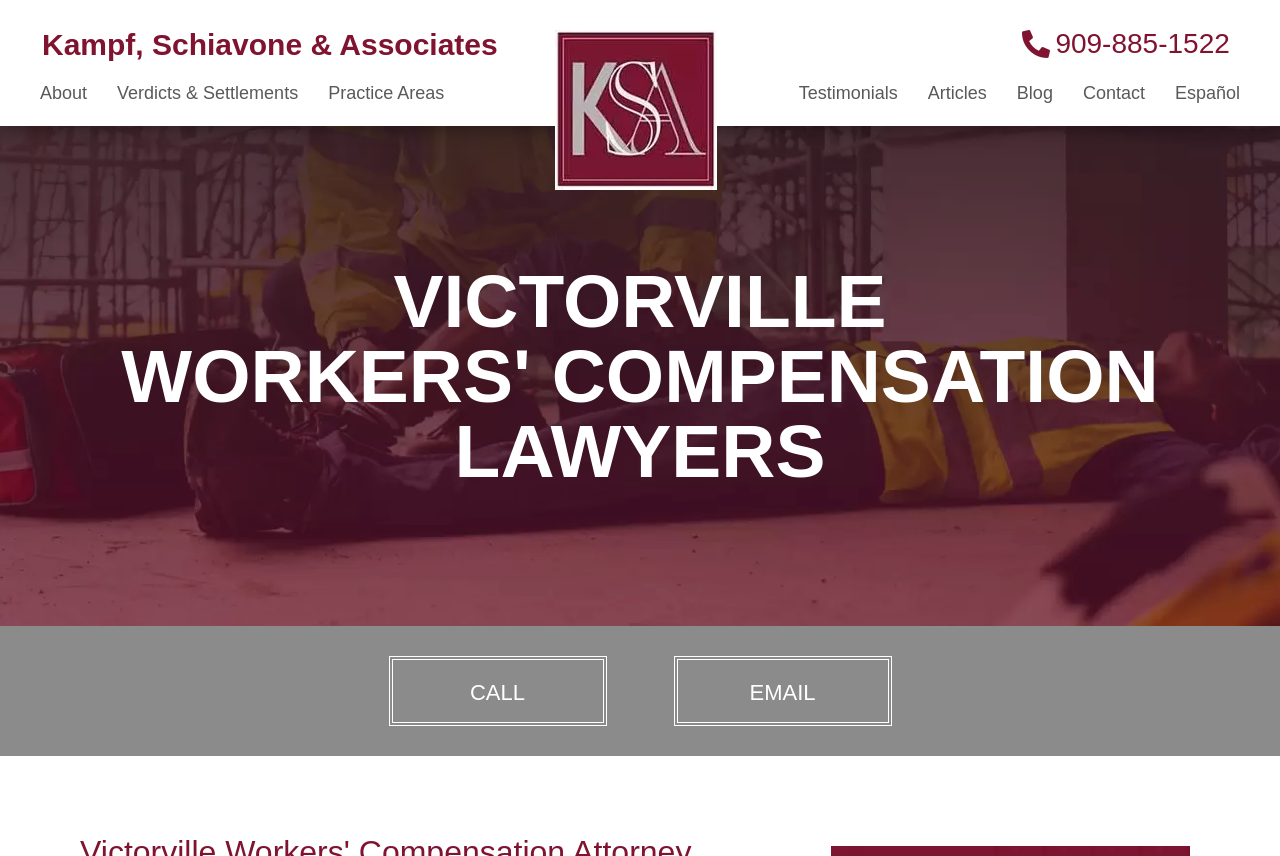What is the phone number to contact the law firm?
Please answer the question with as much detail as possible using the screenshot.

I found the phone number by looking at the top-right corner of the webpage, where I saw a link element with the text '909-885-1522'.